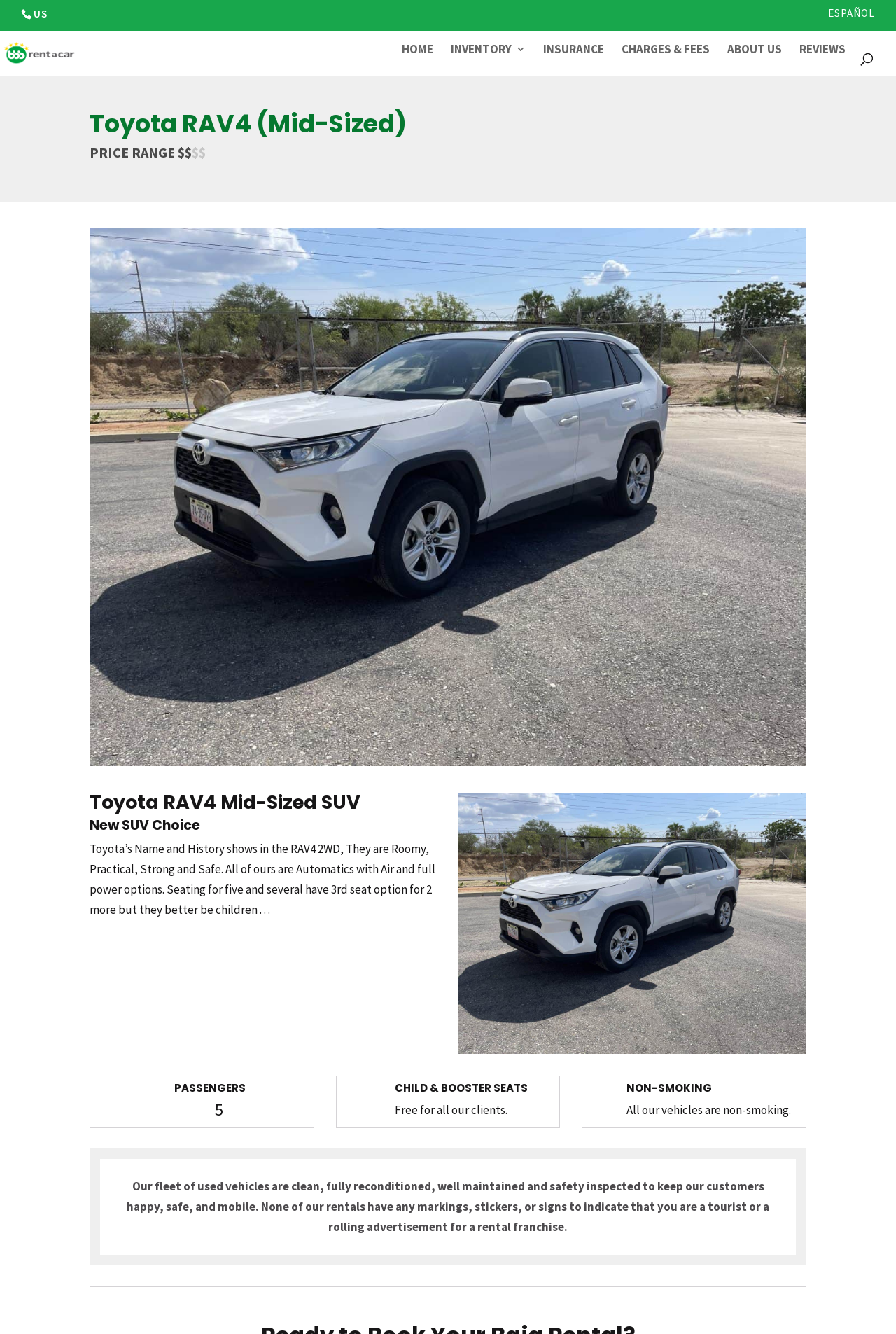Please specify the coordinates of the bounding box for the element that should be clicked to carry out this instruction: "View home page". The coordinates must be four float numbers between 0 and 1, formatted as [left, top, right, bottom].

[0.448, 0.033, 0.484, 0.057]